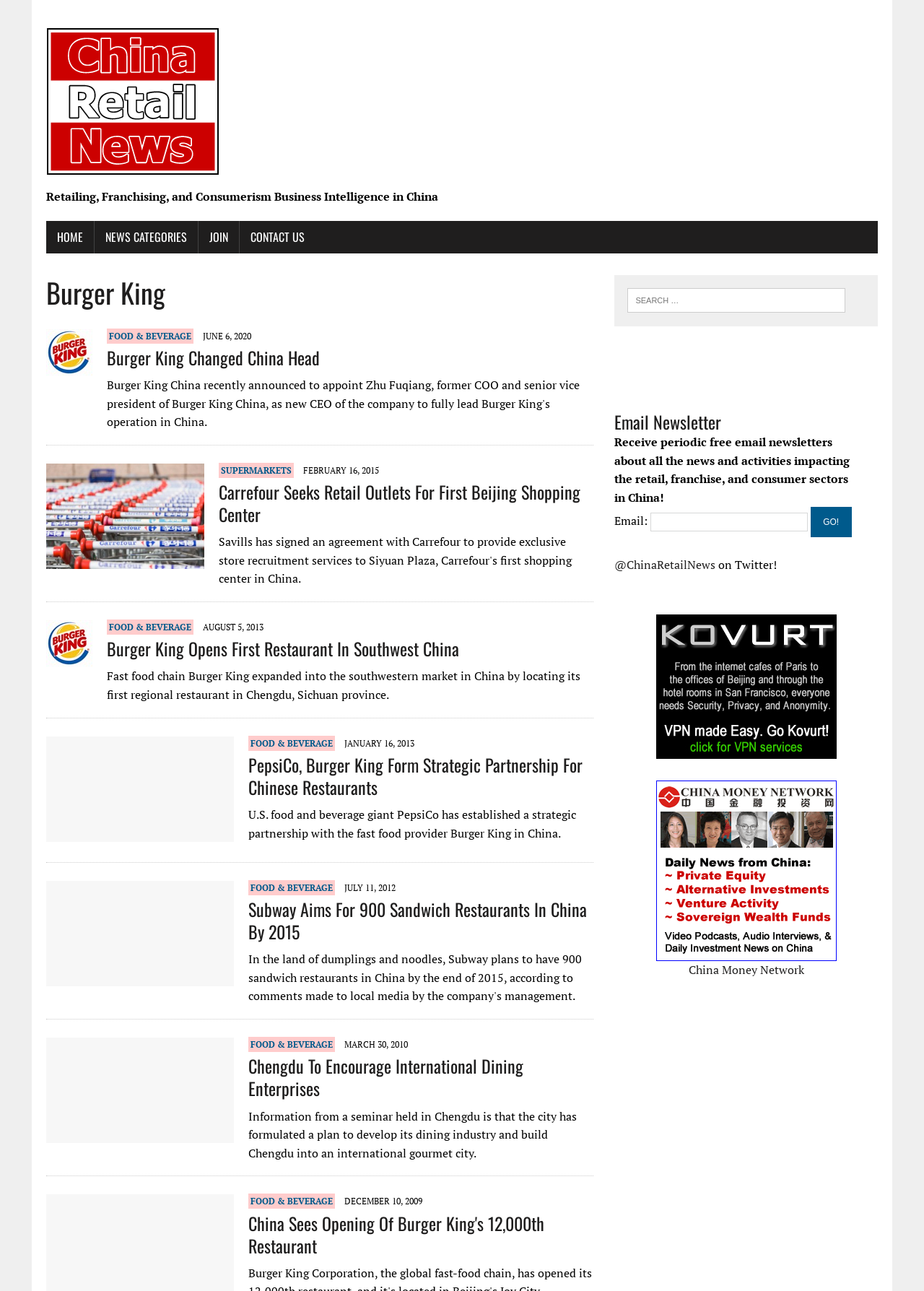What is the name of the website?
Give a single word or phrase answer based on the content of the image.

ChinaRetailNews.com